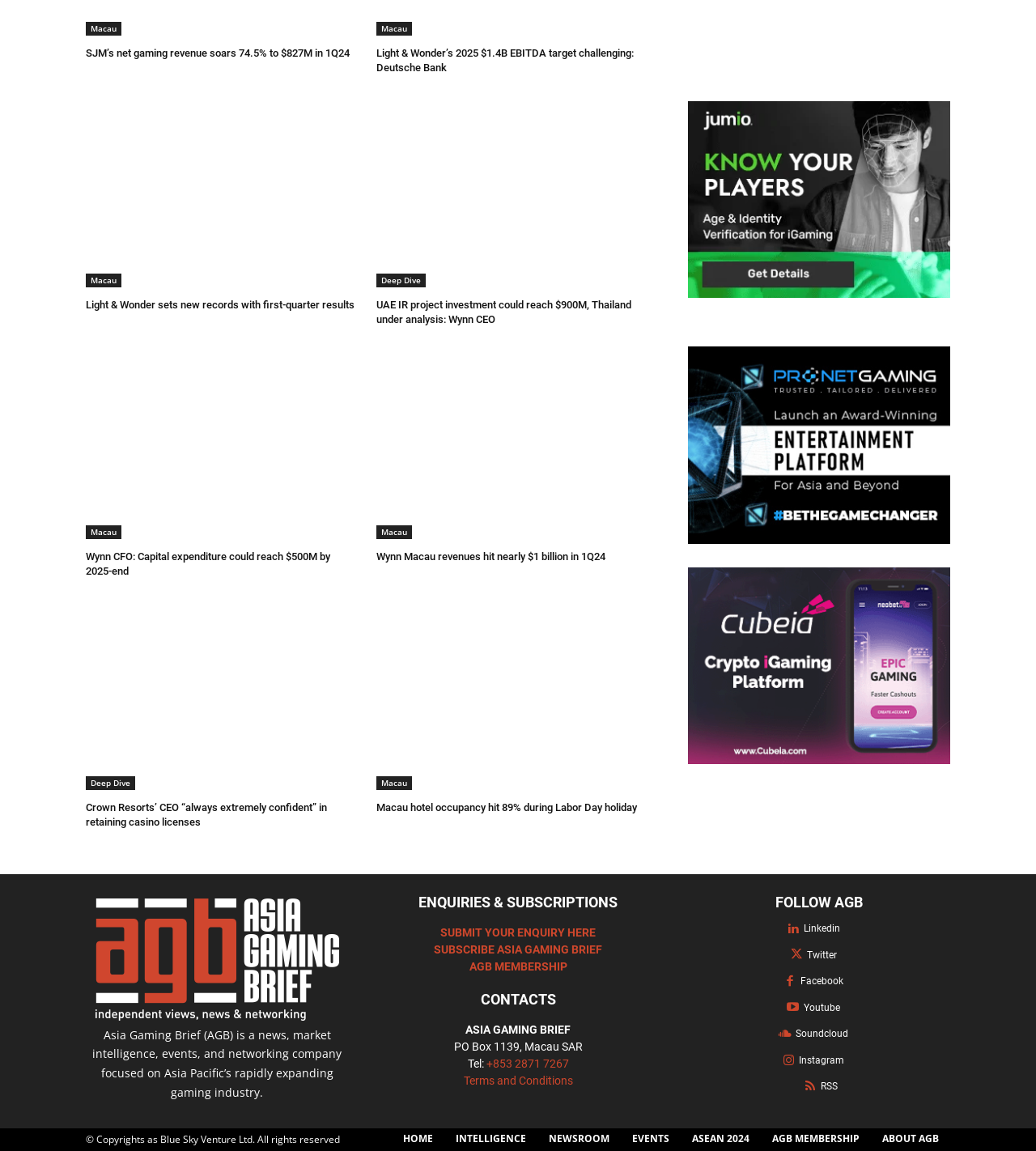Please look at the image and answer the question with a detailed explanation: What is the location mentioned in the webpage?

I found multiple instances of the word 'Macau' in the webpage, including in headings and links, which suggests that Macau is a location mentioned in the webpage.